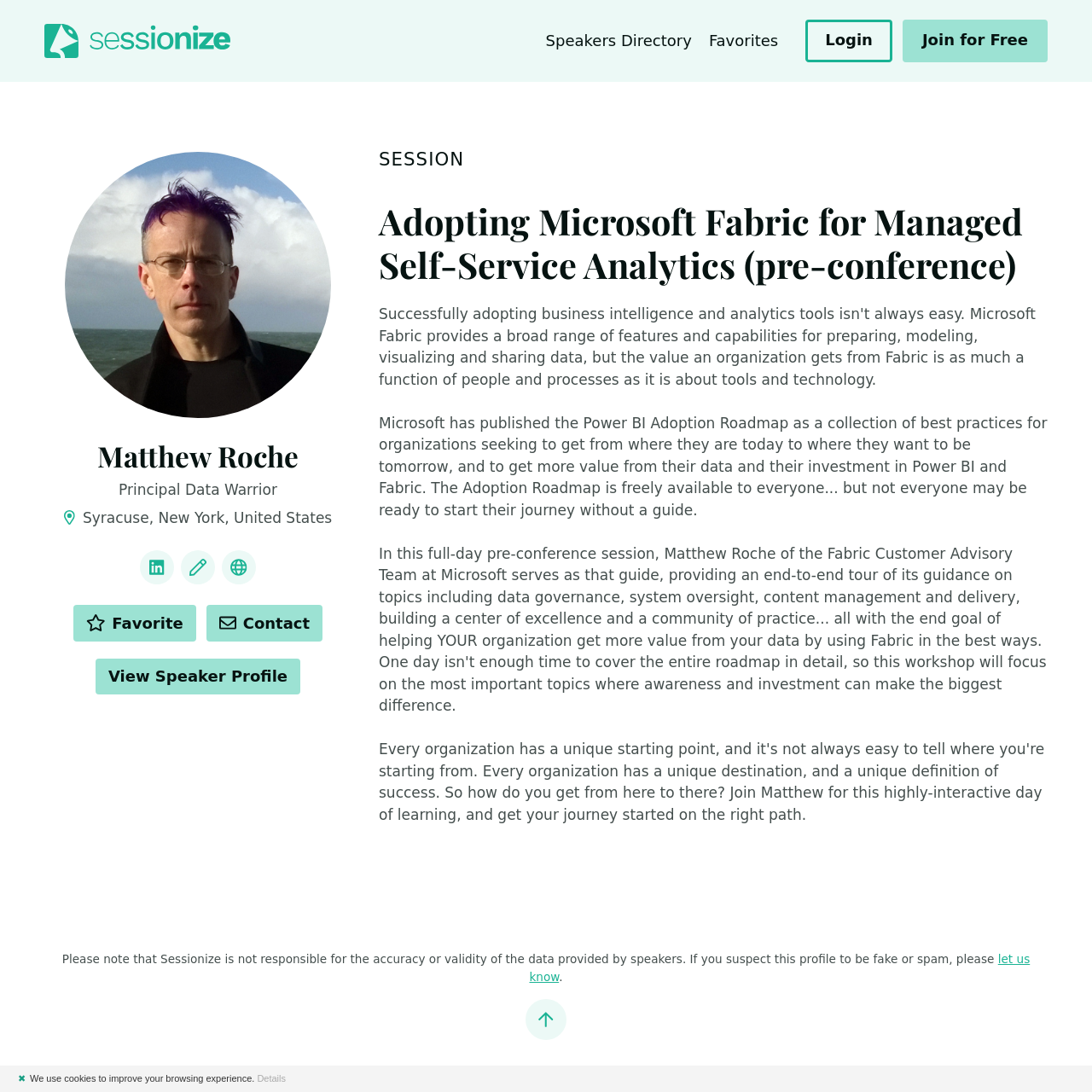Find the bounding box coordinates of the clickable region needed to perform the following instruction: "Expand the 'Home Protection' menu". The coordinates should be provided as four float numbers between 0 and 1, i.e., [left, top, right, bottom].

None